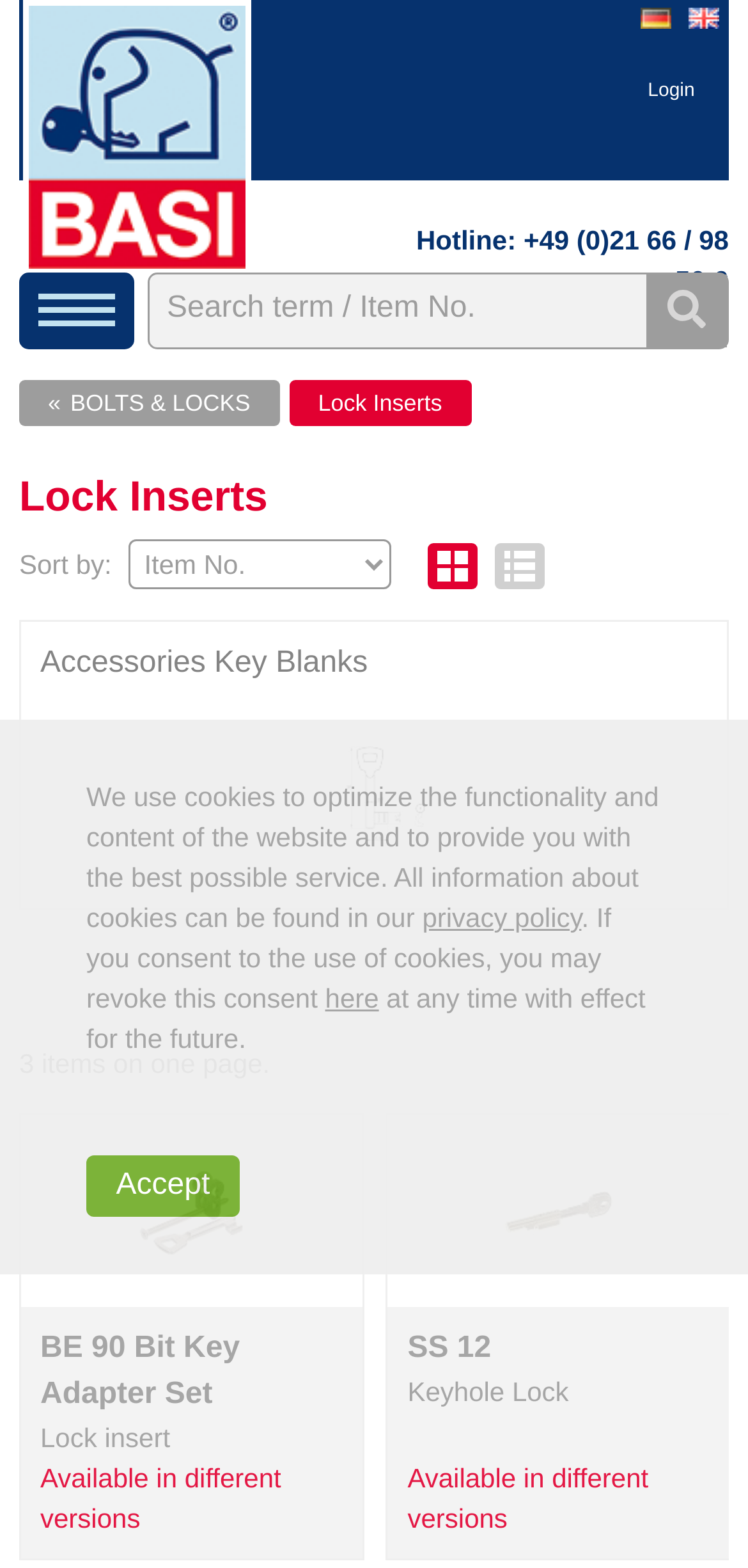Provide a thorough description of the webpage's content and layout.

The webpage is about Lock Inserts, with a focus on showcasing various products and providing navigation options. At the top, there are three links on the right side, followed by a table with three cells, containing a login link on the right. Below this, there is a hotline information on the left and a search bar on the right, accompanied by a search button and a magnifying glass icon.

On the left side, there are links to navigate to other sections, including "BOLTS & LOCKS" and "Gallery" and "List" options. The main content area has a heading "Lock Inserts" and a sorting option with a dropdown menu. Below this, there are three product sections, each containing a link to the product, an image, and a brief description. The products are "Accessories Key Blanks", "BE 90 Bit Key Adapter Set", and "SS 12".

At the bottom of the page, there is a section with information about cookies and a link to the privacy policy. There is also an "Accept" button to consent to the use of cookies. Overall, the webpage is organized with a clear structure, making it easy to navigate and find specific information.